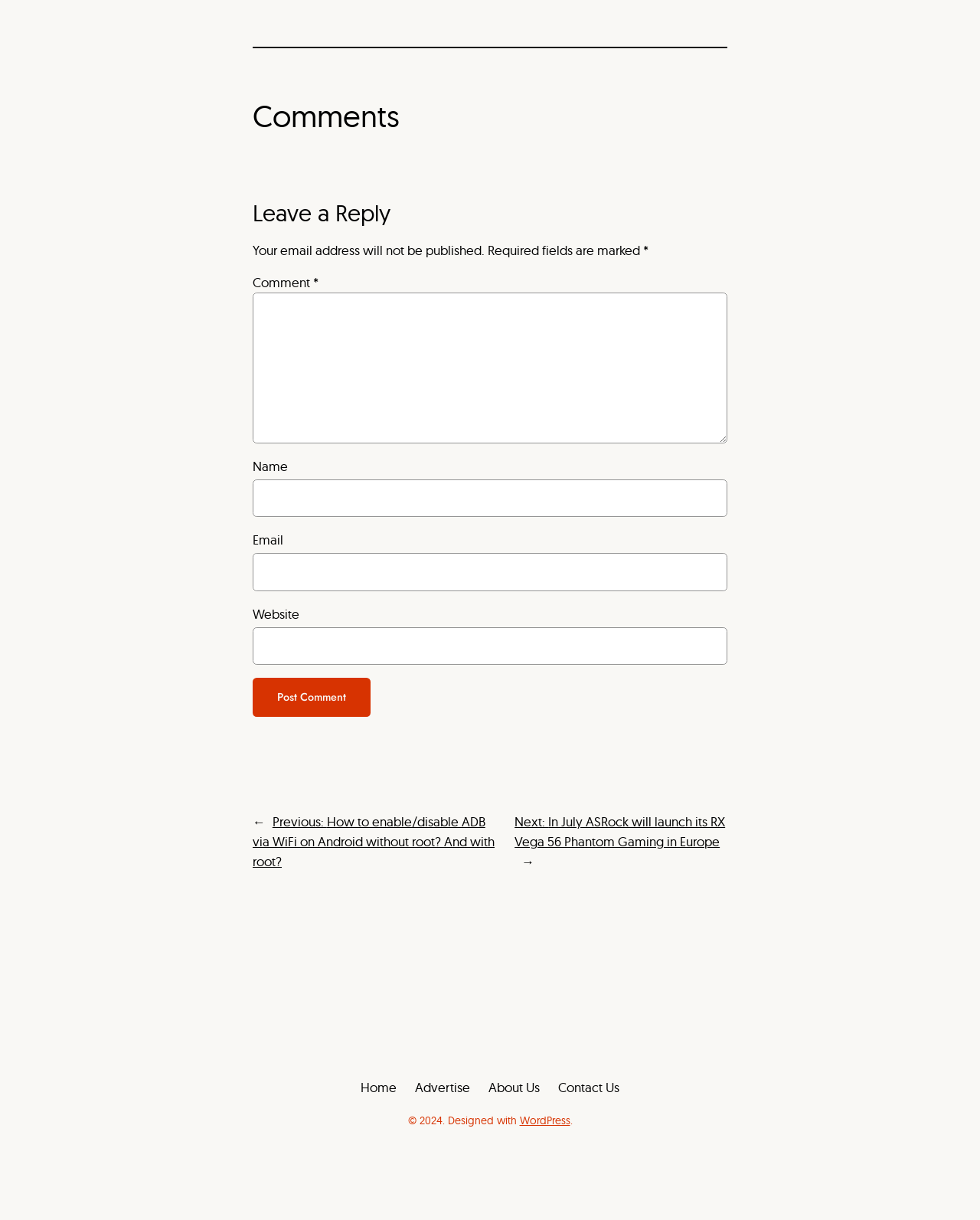What is the copyright year mentioned at the bottom of the page?
From the image, respond with a single word or phrase.

2024